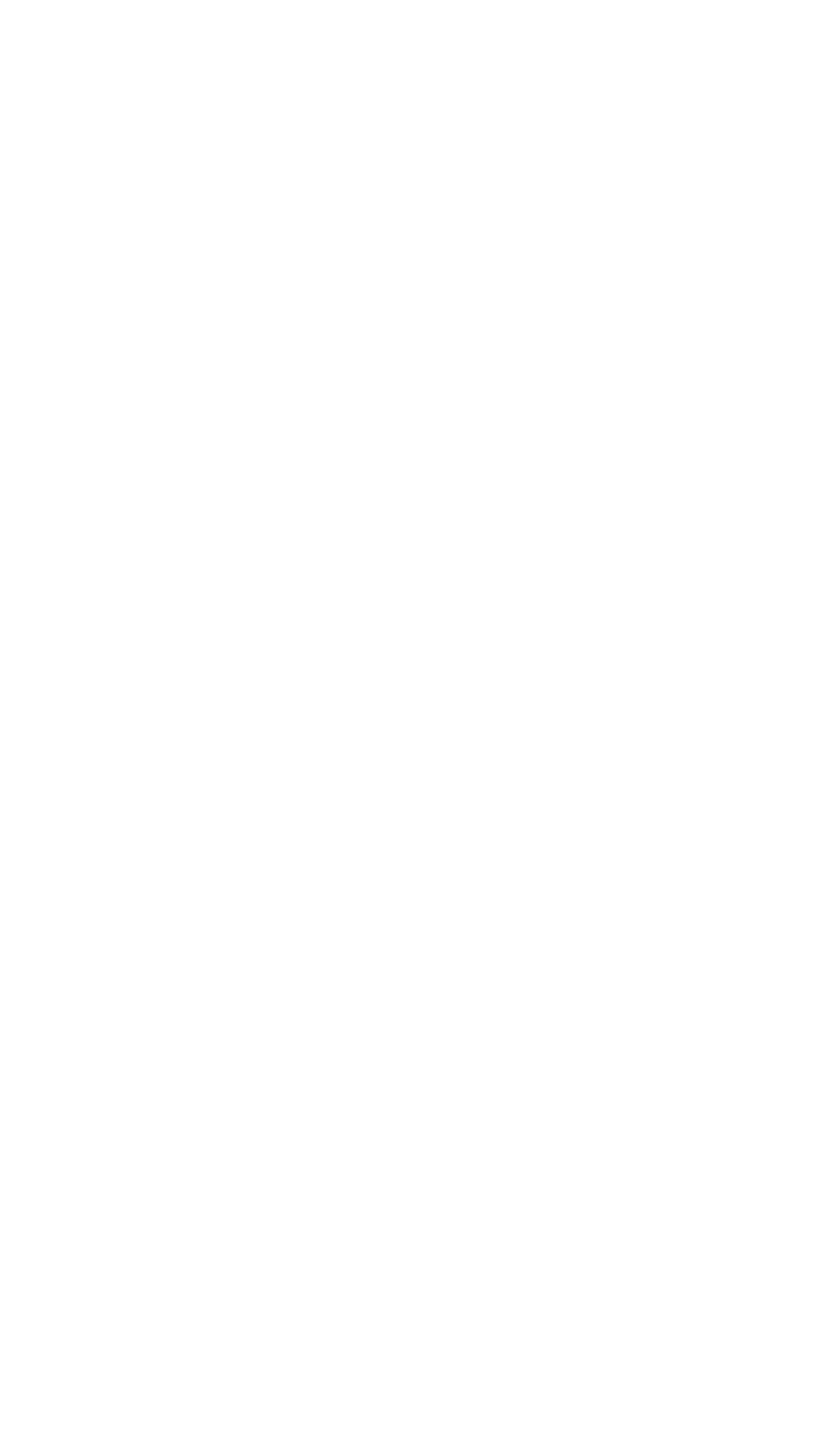Locate the bounding box of the UI element with the following description: "Linkedin".

[0.737, 0.753, 0.809, 0.785]